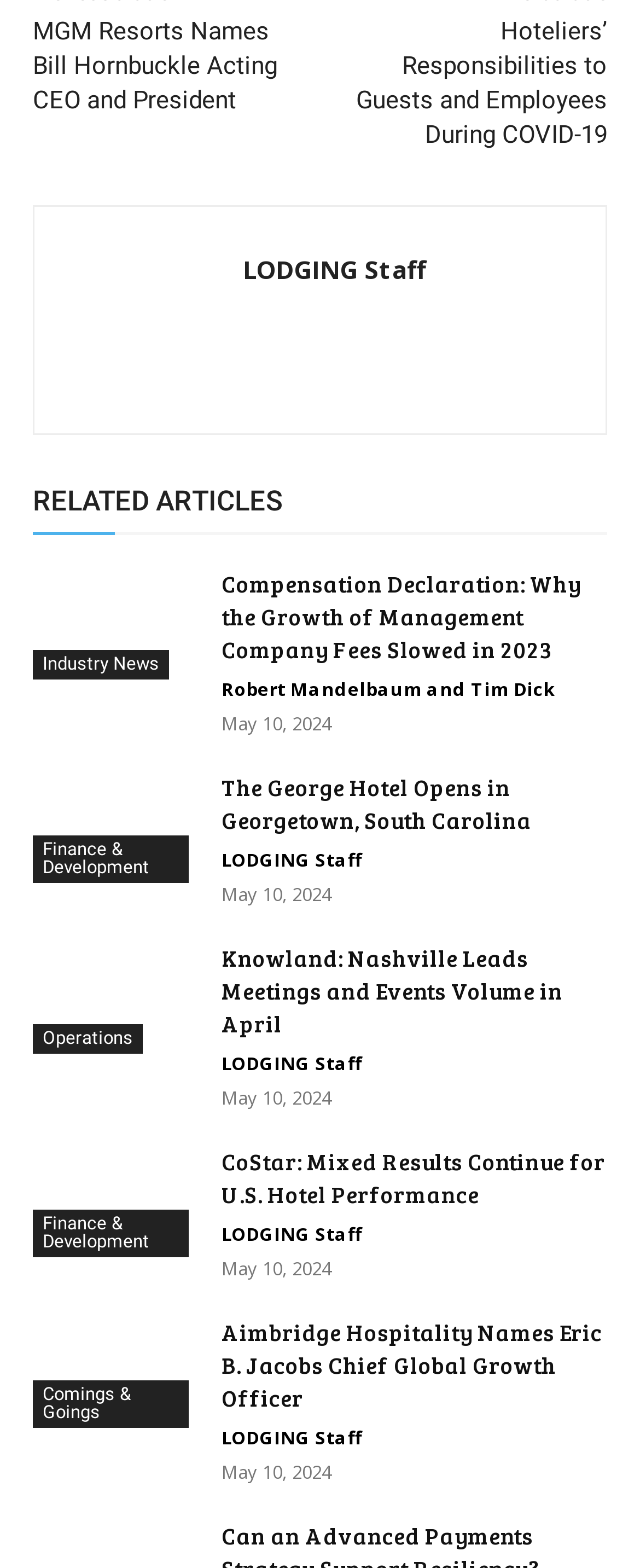Locate the bounding box coordinates of the area where you should click to accomplish the instruction: "Learn about Compensation Declaration: Why the Growth of Management Company Fees Slowed in 2023".

[0.346, 0.362, 0.908, 0.424]